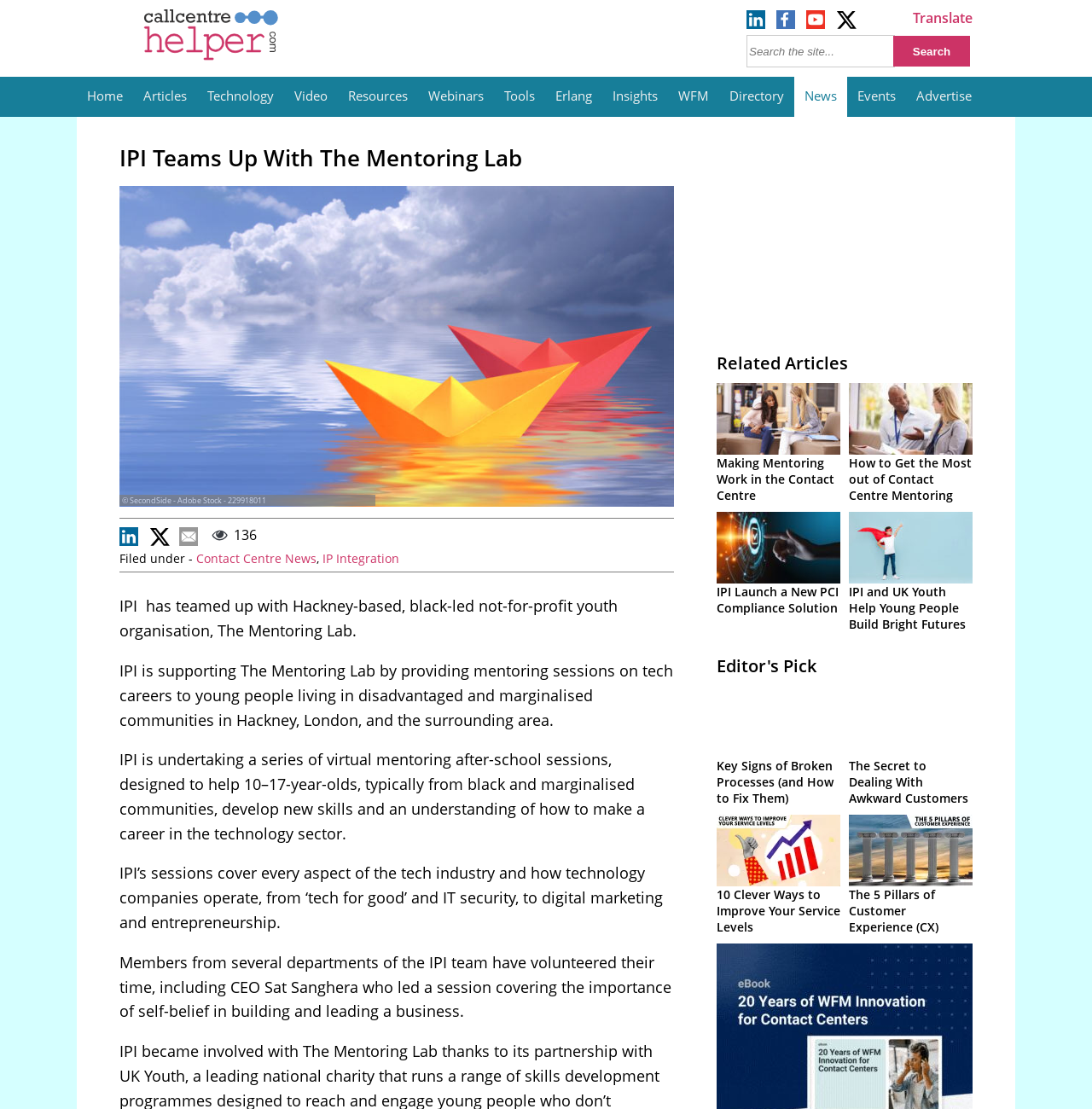Find the bounding box coordinates for the element described here: "IP Integration".

[0.295, 0.496, 0.366, 0.511]